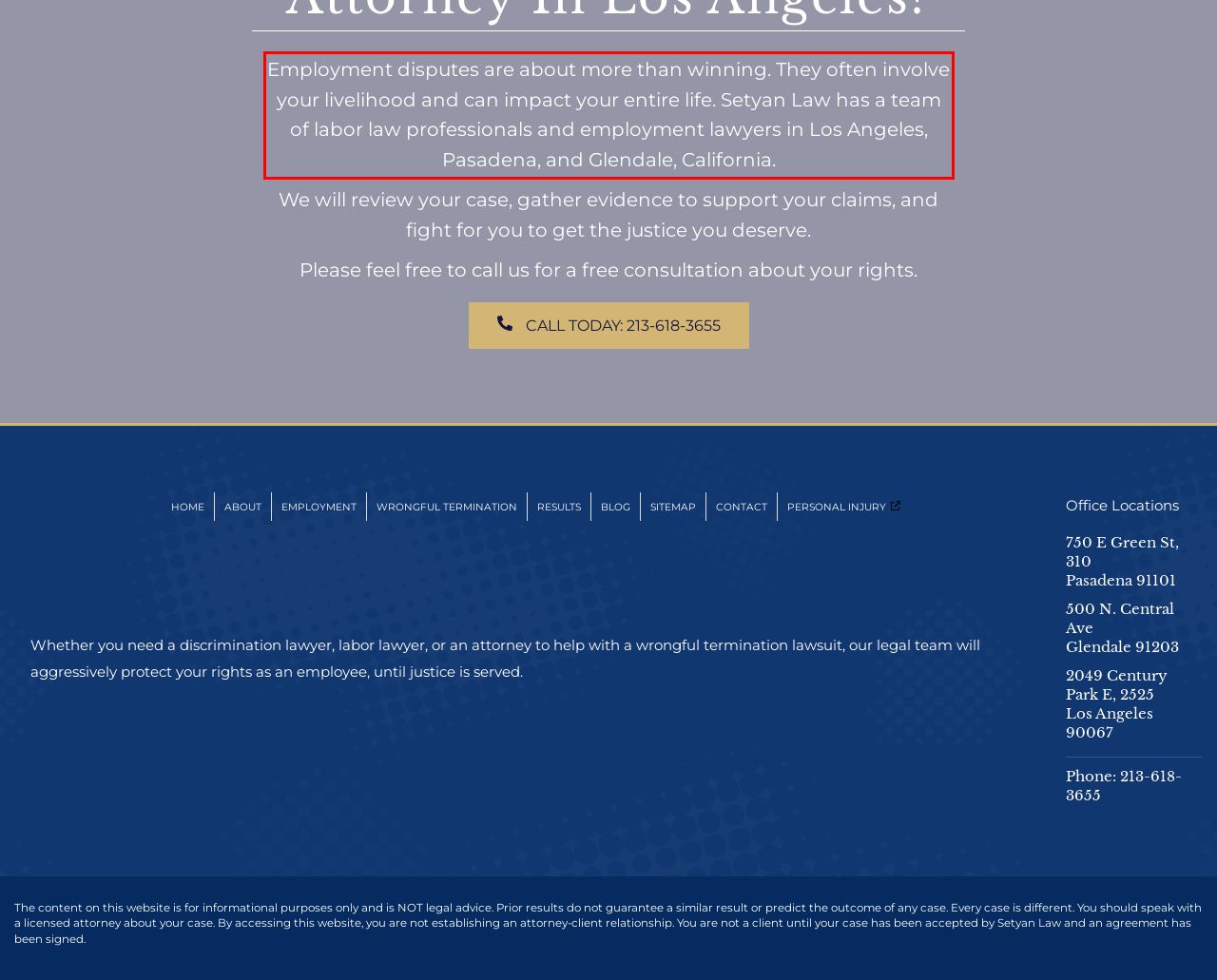Using OCR, extract the text content found within the red bounding box in the given webpage screenshot.

Employment disputes are about more than winning. They often involve your livelihood and can impact your entire life. Setyan Law has a team of labor law professionals and employment lawyers in Los Angeles, Pasadena, and Glendale, California.